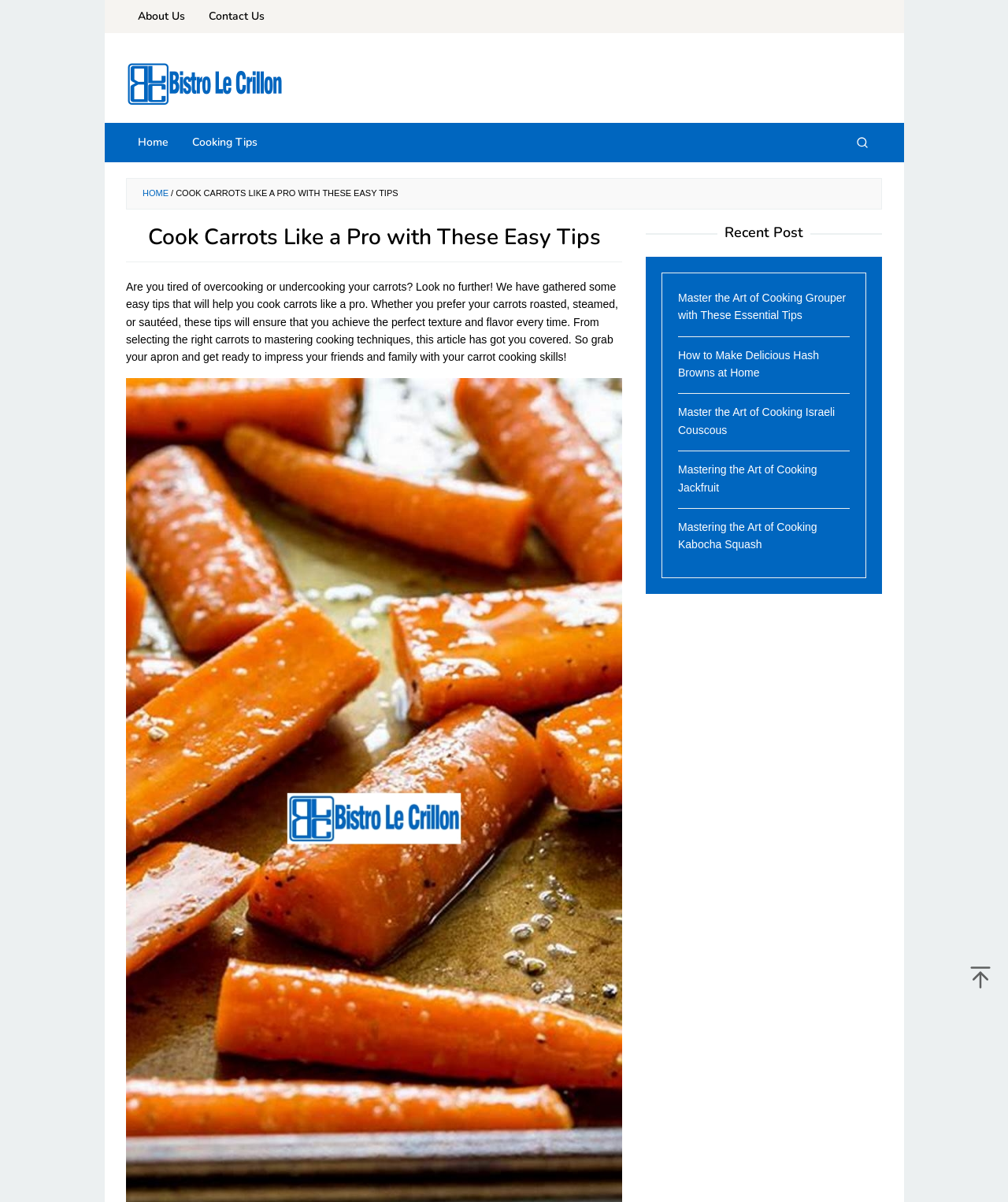Please provide the bounding box coordinates for the element that needs to be clicked to perform the following instruction: "search for something". The coordinates should be given as four float numbers between 0 and 1, i.e., [left, top, right, bottom].

[0.836, 0.102, 0.875, 0.135]